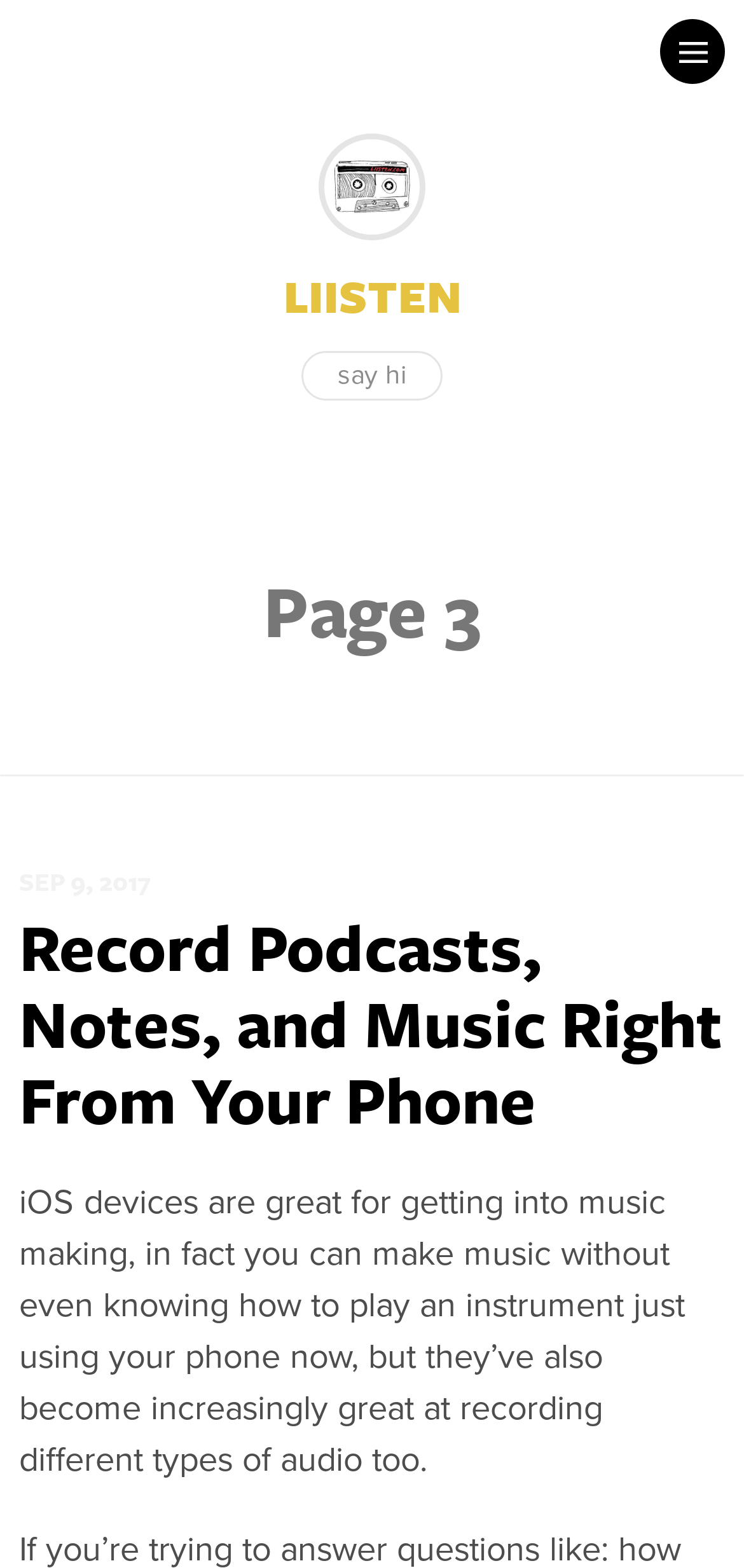Please provide the bounding box coordinates for the element that needs to be clicked to perform the following instruction: "read the post from SEP 9, 2017". The coordinates should be given as four float numbers between 0 and 1, i.e., [left, top, right, bottom].

[0.026, 0.55, 0.203, 0.574]